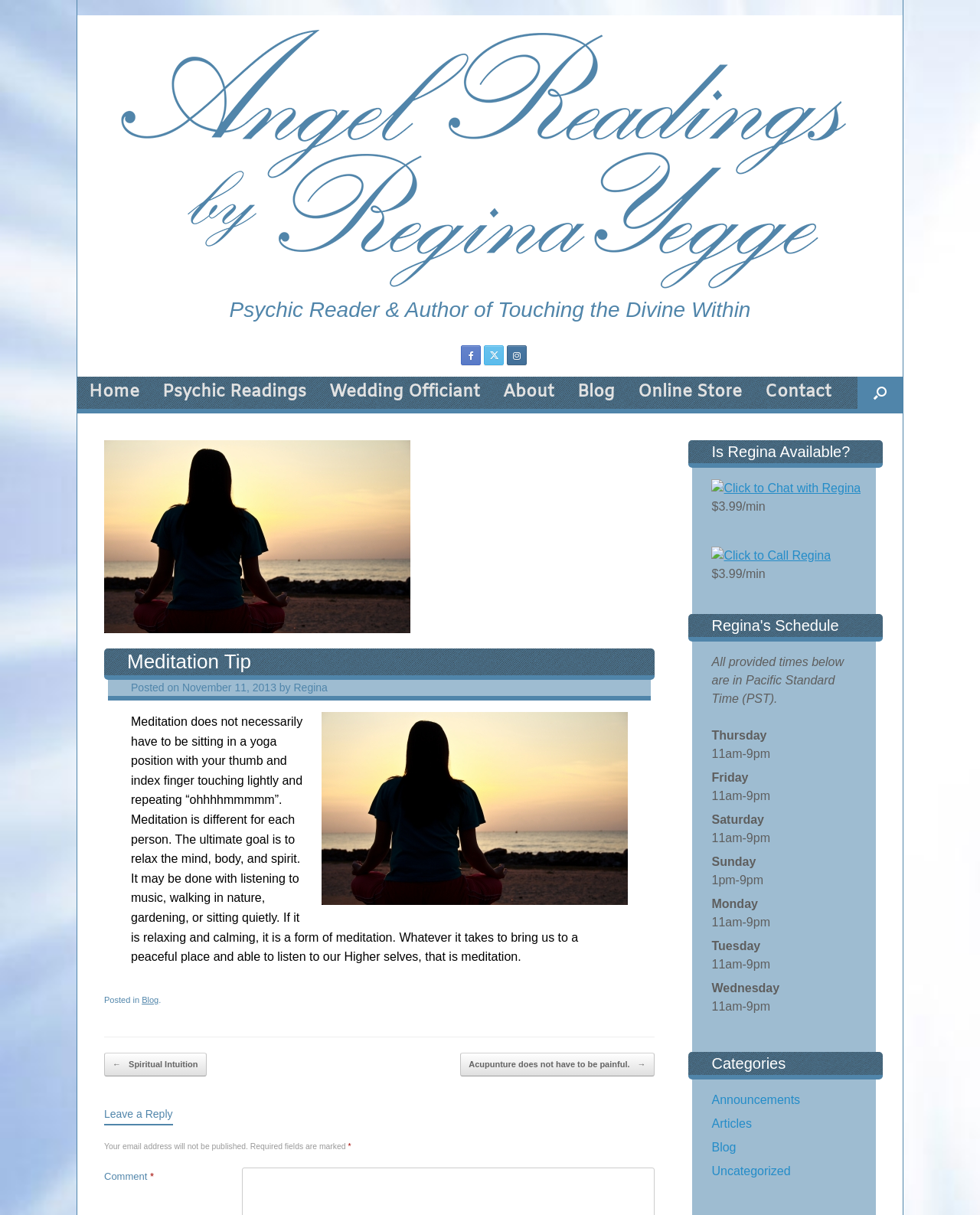Kindly respond to the following question with a single word or a brief phrase: 
What is the schedule of Regina on Thursday?

11am-9pm